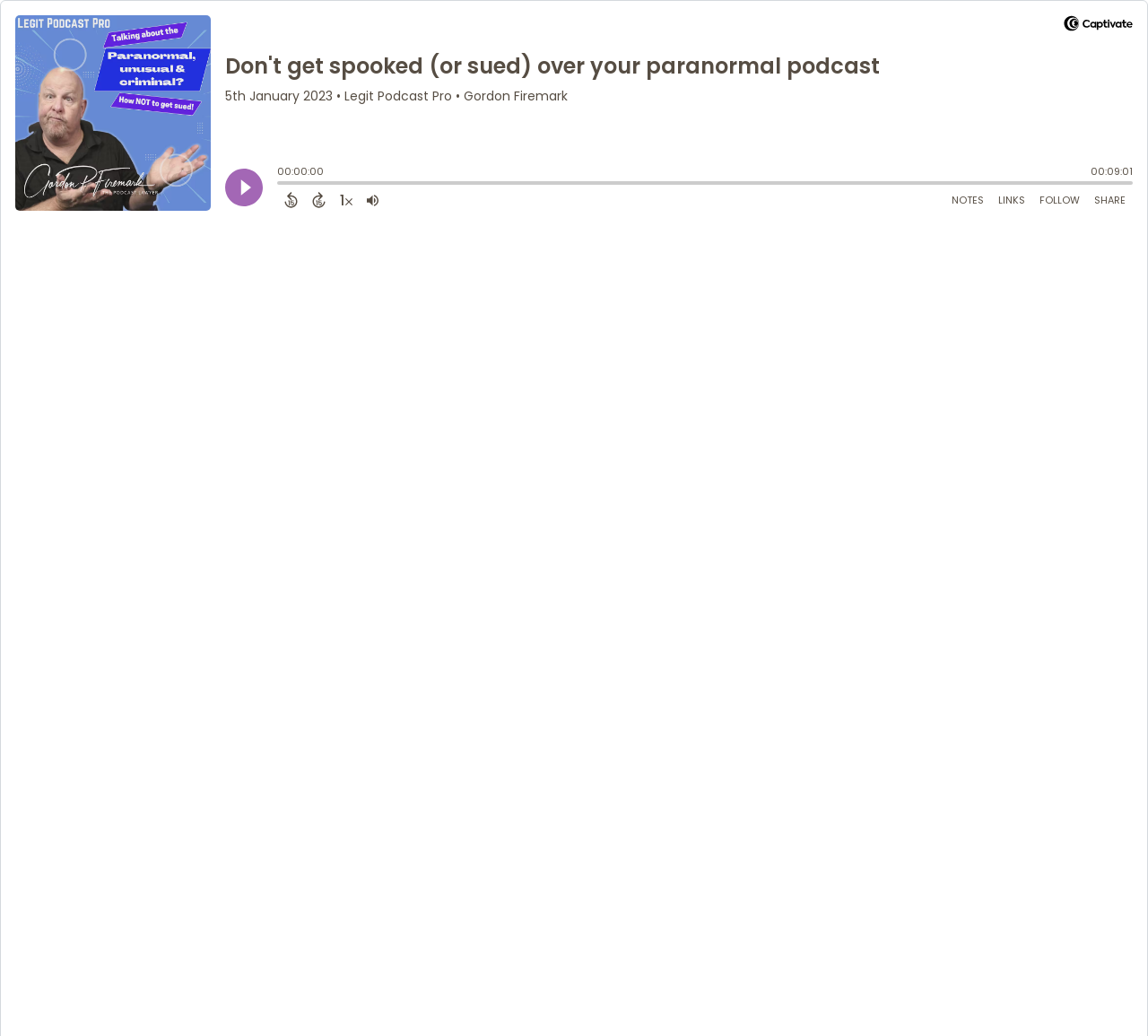Respond to the question with just a single word or phrase: 
What is the episode length?

00:09:01